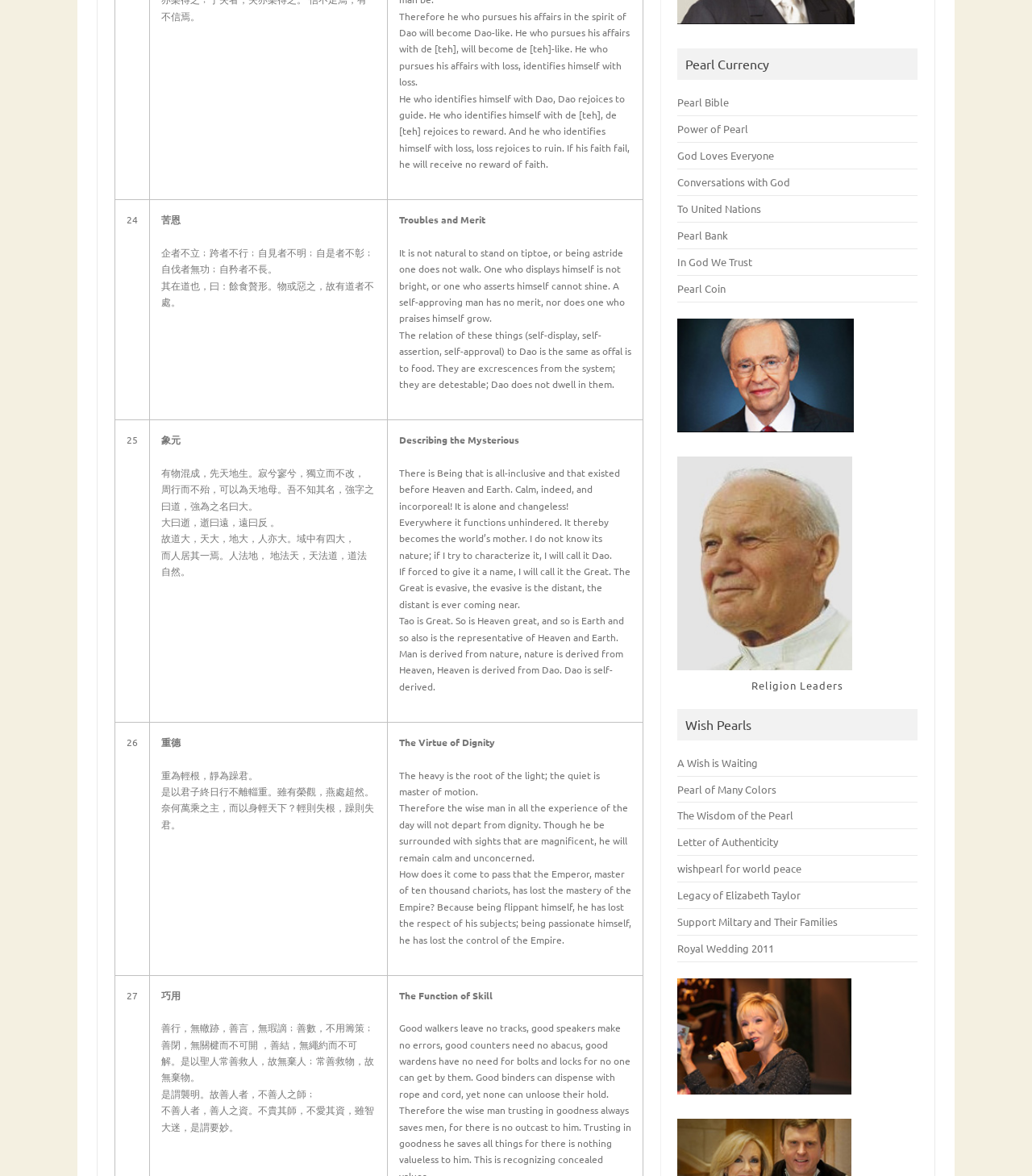What is the content of the second gridcell in the first row?
Provide a concise answer using a single word or phrase based on the image.

Troubles and Merit